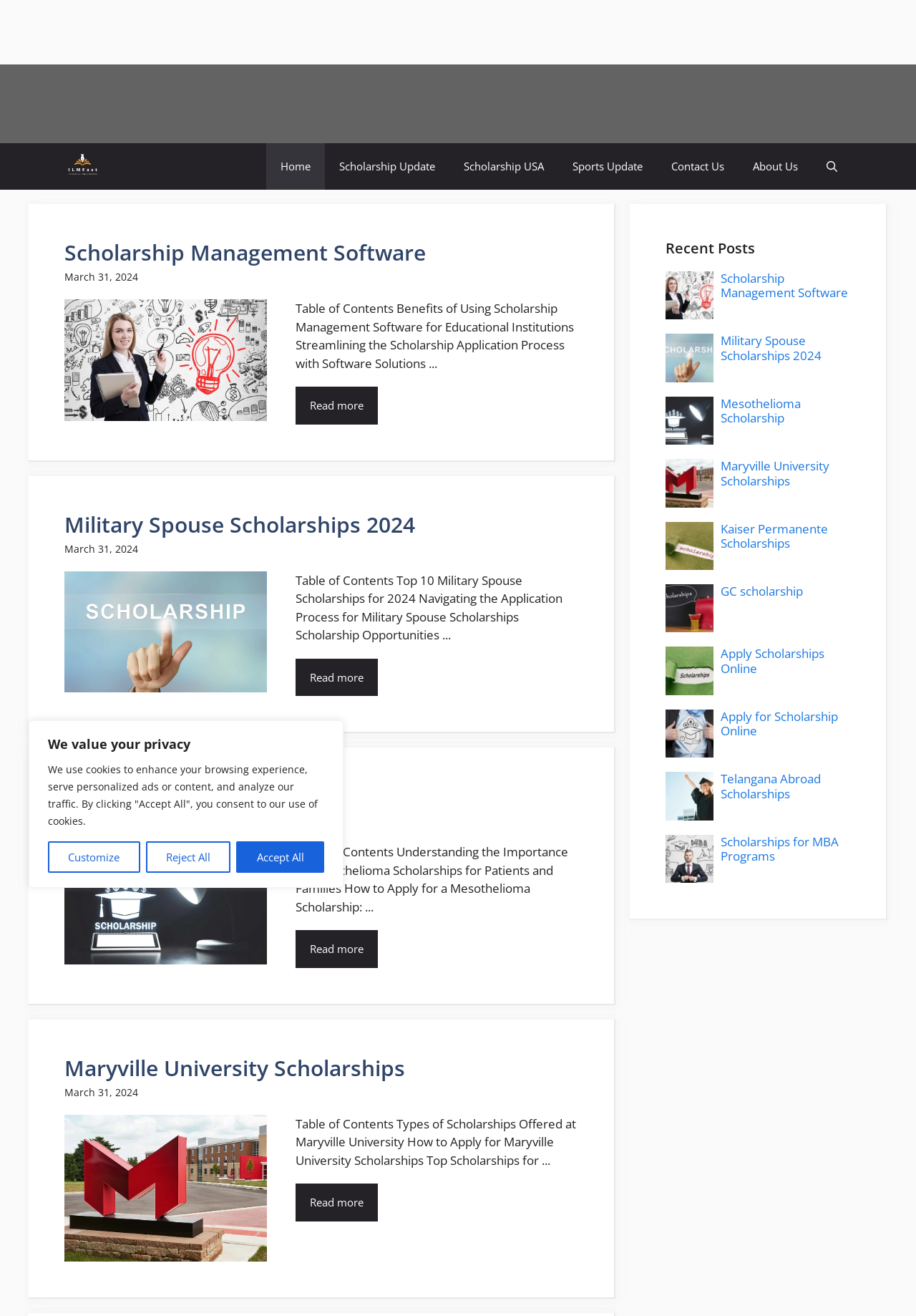Describe all visible elements and their arrangement on the webpage.

The webpage is about education, specifically focusing on scholarships. At the top, there is a privacy notice with buttons to customize, reject, or accept cookies. Below this, there is a navigation menu with links to the homepage, scholarship updates, sports updates, contact information, and about the website.

The main content of the webpage is divided into sections, each with a heading, a brief description, and a "Read more" link. The sections are arranged vertically, with the most recent posts at the top. Each section has a figure or image accompanying the text.

The first section is about scholarship management software, followed by sections on military spouse scholarships, mesothelioma scholarships, and Maryville University scholarships. These sections are followed by a list of recent posts, which includes links to various scholarship opportunities, such as Kaiser Permanente scholarships, GC scholarships, and scholarships for MBA programs.

The webpage has a total of 10 sections, each with a heading, description, and "Read more" link. The sections are arranged in a vertical layout, with the most recent posts at the top. There are also several images and figures scattered throughout the webpage, accompanying the text.